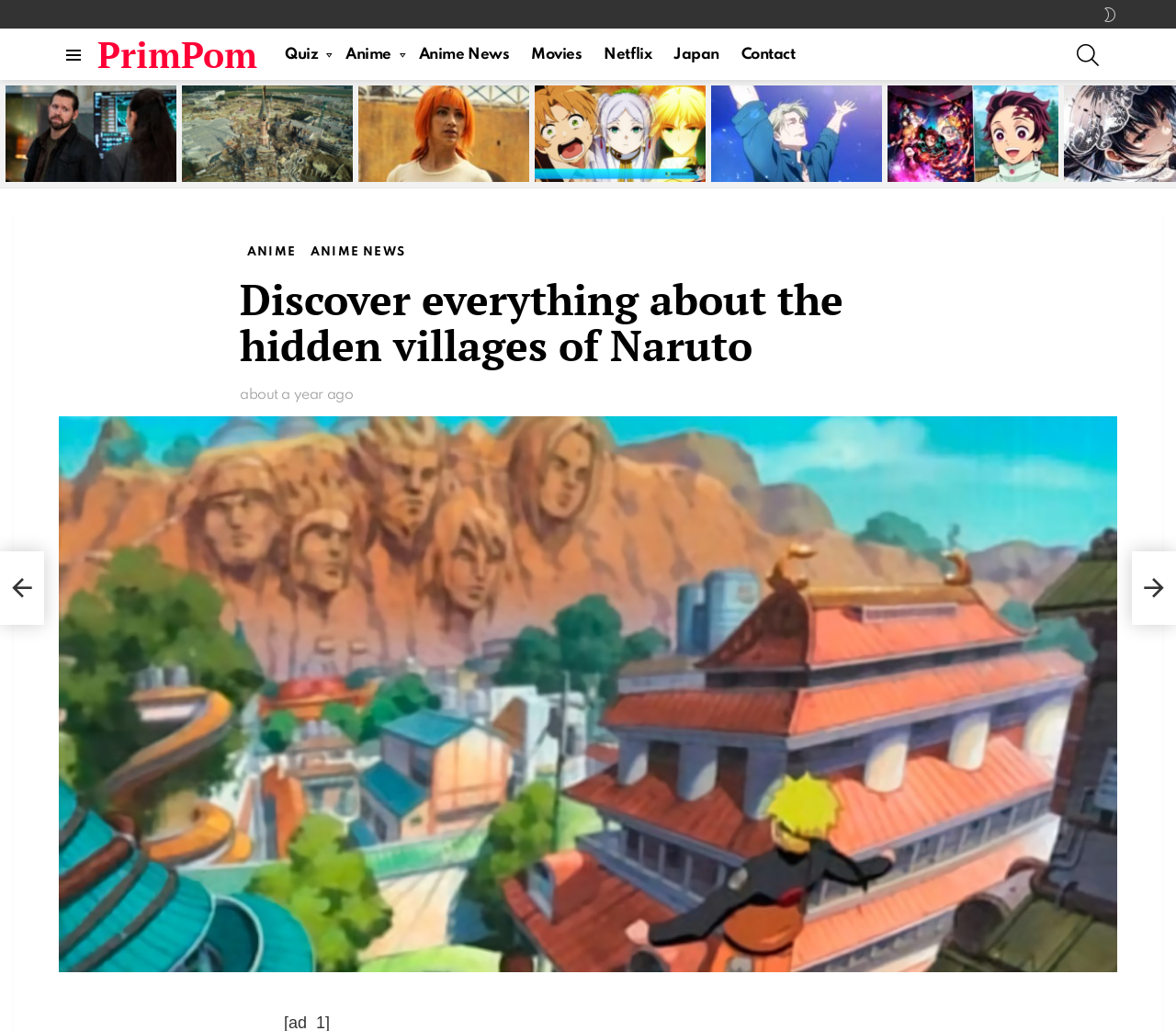What is the name of the website?
Your answer should be a single word or phrase derived from the screenshot.

PrimPom